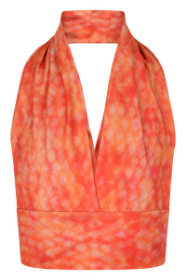Please respond to the question using a single word or phrase:
What is the inspiration behind the bikini top's design?

Tropical sunrise